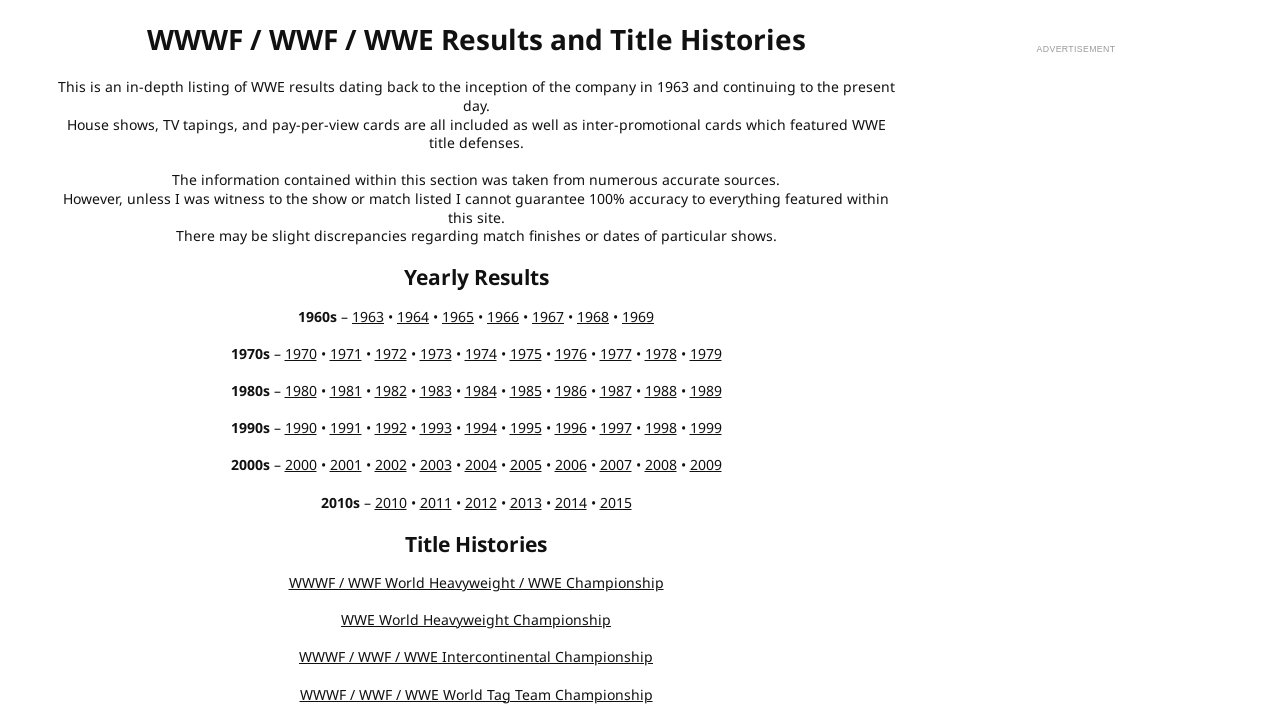Locate the bounding box coordinates of the item that should be clicked to fulfill the instruction: "Search for inspiration".

None